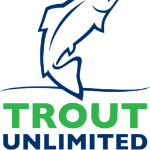Elaborate on the elements present in the image.

The image features the logo of "Trout Unlimited," a prominent organization dedicated to the conservation of trout and their ecosystems. The design prominently showcases a stylized fish, symbolizing the organization's focus on preserving aquatic habitats and promoting sustainable fishing practices. Below the fish, the name "Trout Unlimited" is displayed, with "Trout" rendered in a bold green font and "Unlimited" in a deep blue, emphasizing the commitment to protecting and enhancing trout populations across North America. This logo reflects the organization's mission to connect anglers and conservationists while fostering appreciation for the natural resources that support healthy trout populations.